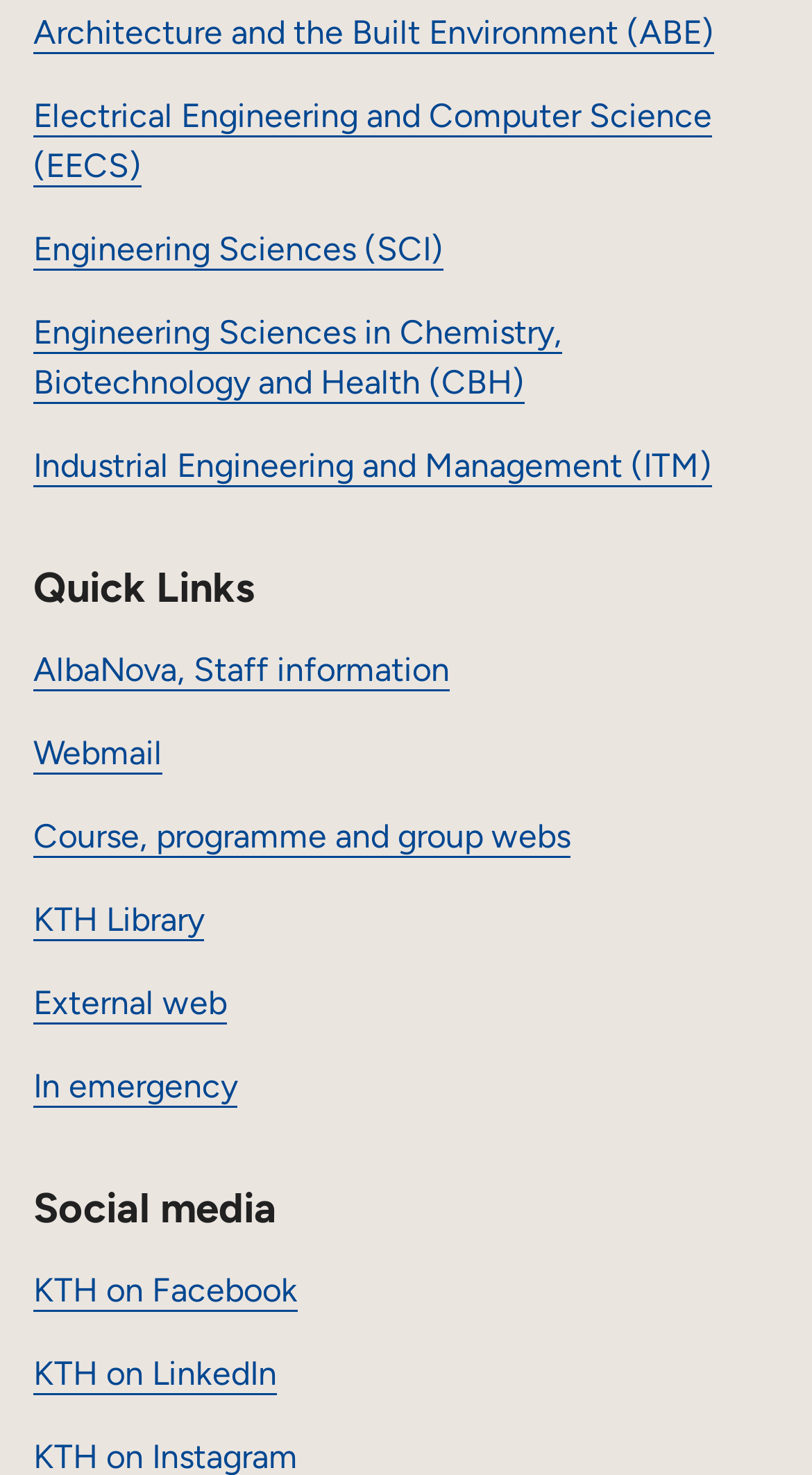Respond concisely with one word or phrase to the following query:
What is the first category of engineering listed?

Architecture and the Built Environment